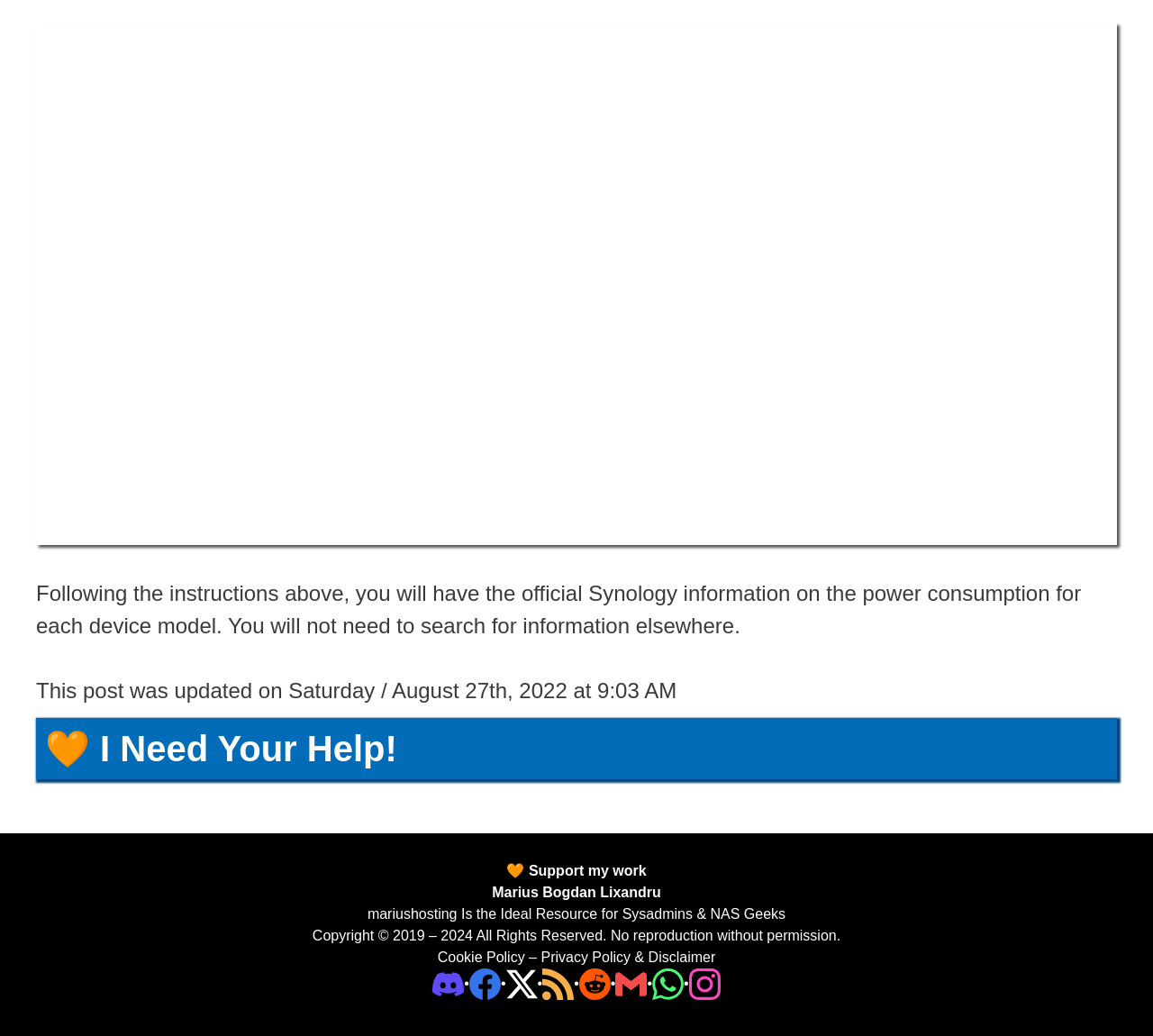What is the purpose of the website?
Please use the visual content to give a single word or phrase answer.

Resource for Sysadmins & NAS Geeks